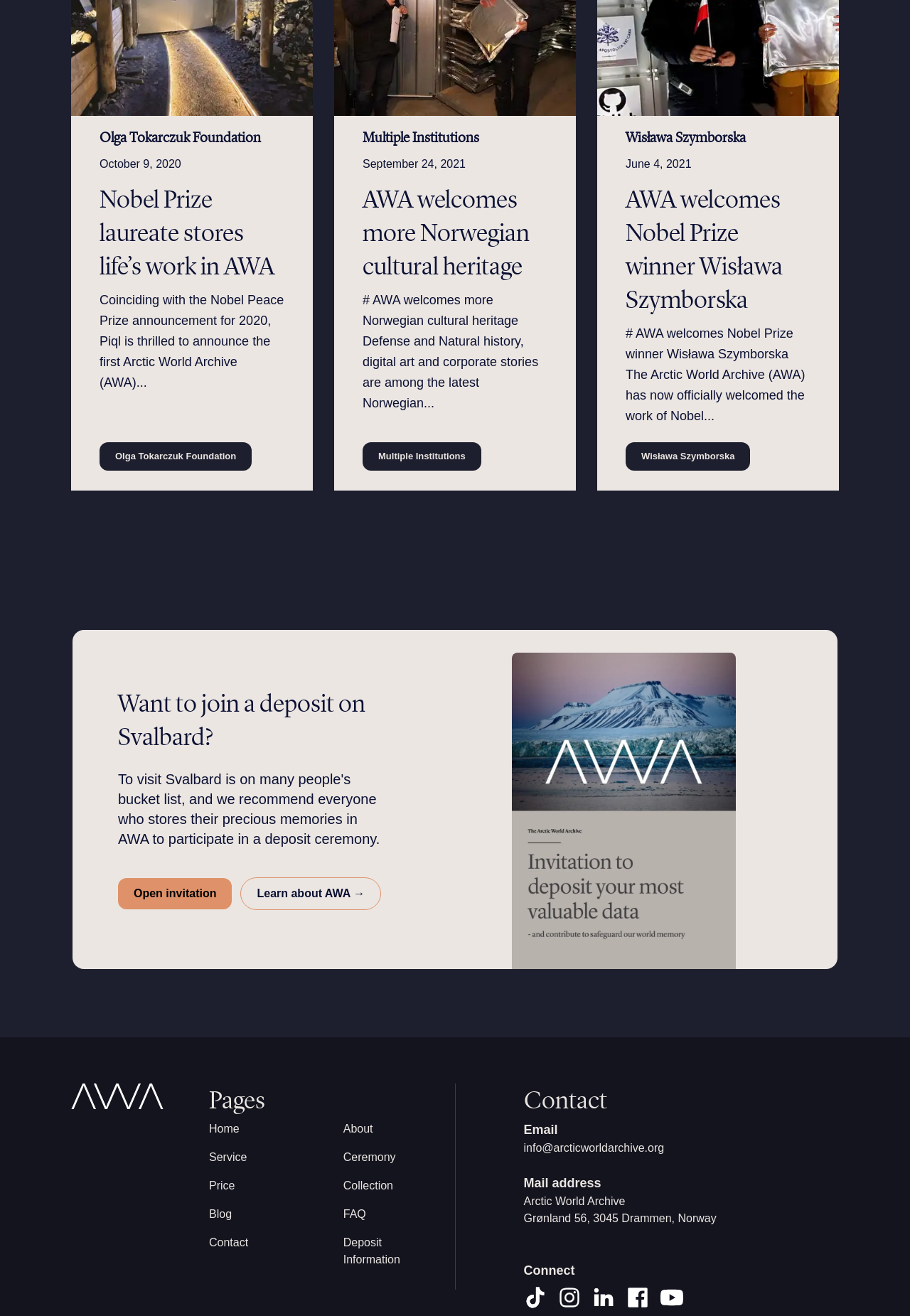Identify the bounding box for the given UI element using the description provided. Coordinates should be in the format (top-left x, top-left y, bottom-right x, bottom-right y) and must be between 0 and 1. Here is the description: alt="Facebook logo"

[0.688, 0.977, 0.713, 0.995]